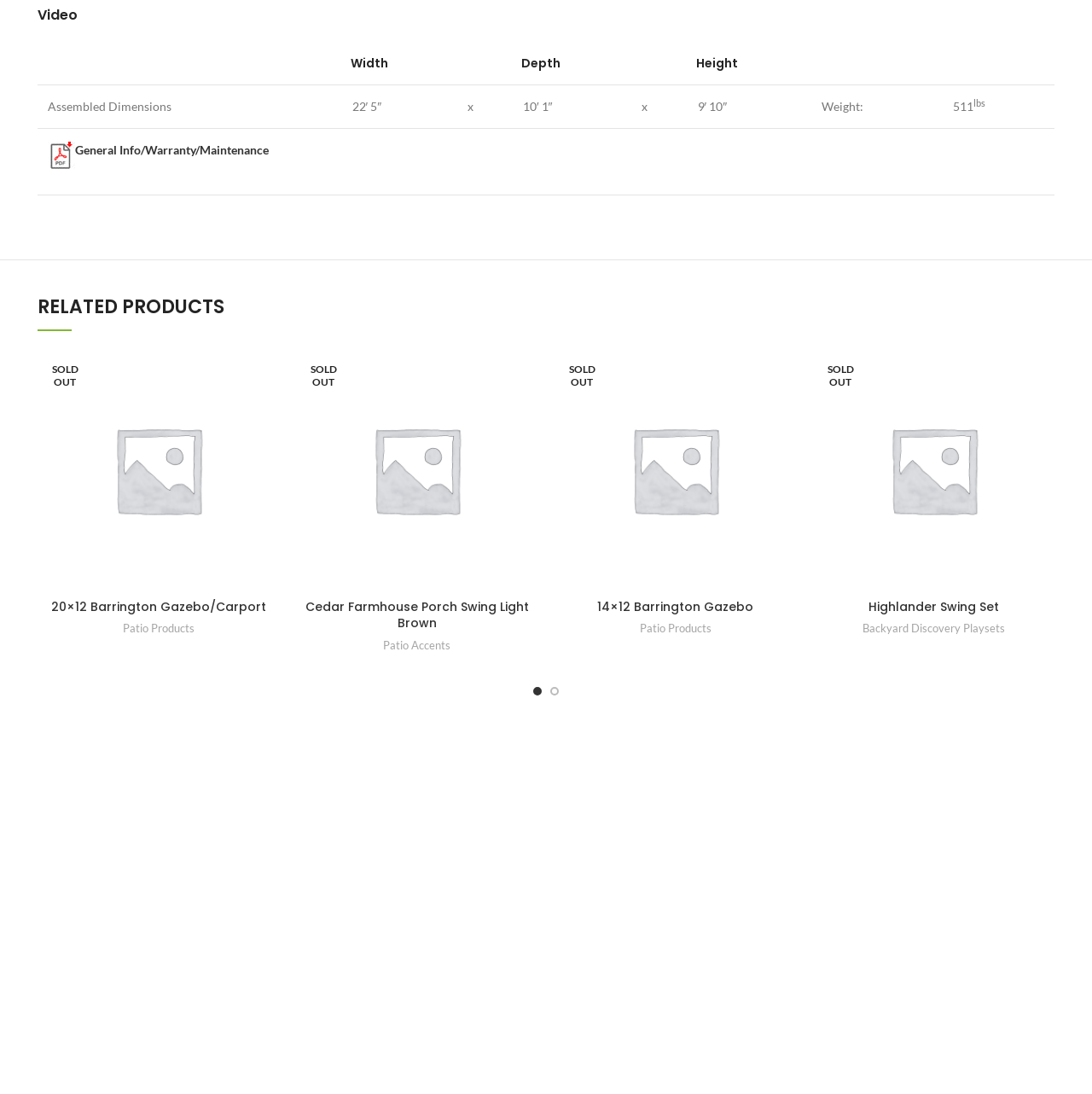Answer the question below with a single word or a brief phrase: 
What are the related products shown on the page?

20×12 Barrington Gazebo/Carport, Cedar Farmhouse Porch Swing Light Brown, 14×12 Barrington Gazebo, Highlander Swing Set